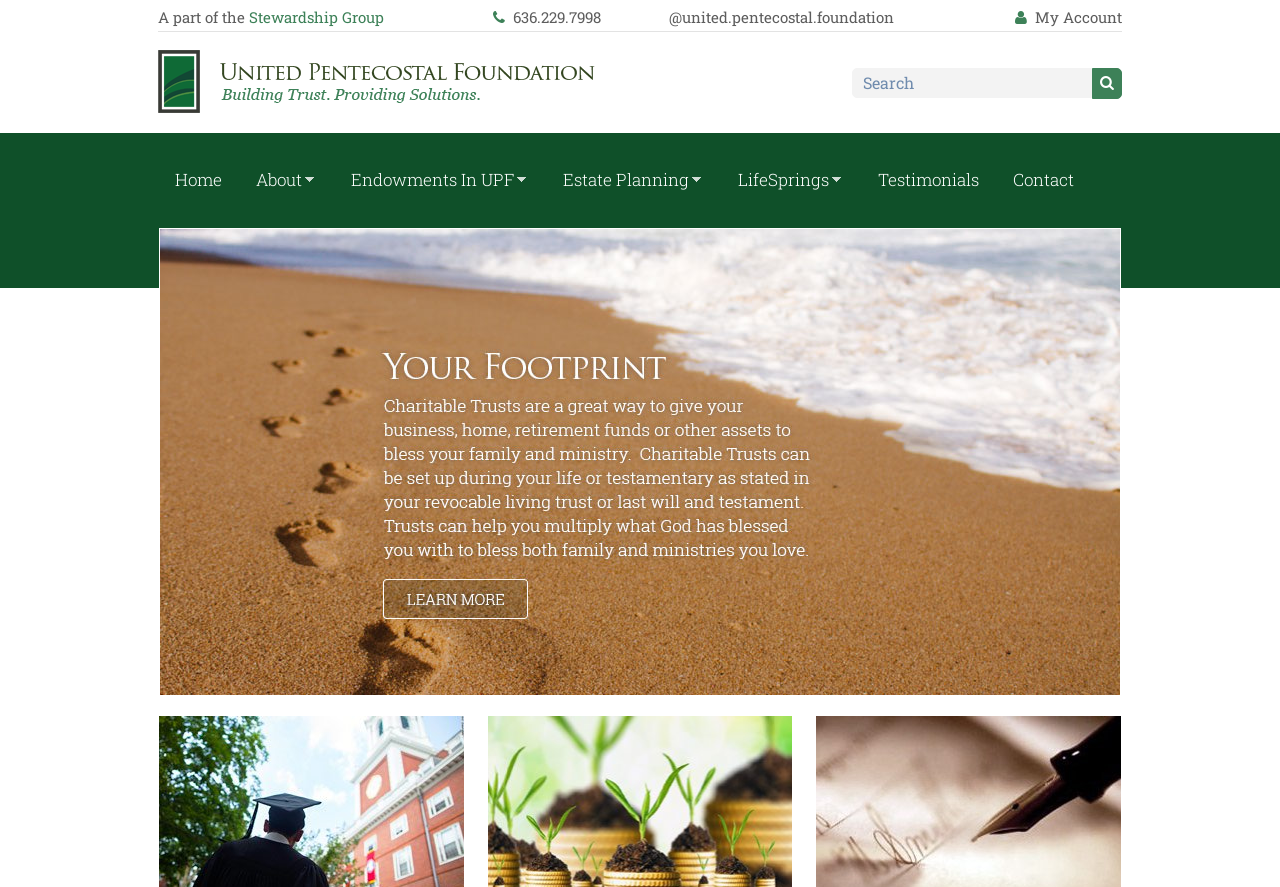Can you provide the bounding box coordinates for the element that should be clicked to implement the instruction: "Click Home"?

[0.123, 0.056, 0.465, 0.127]